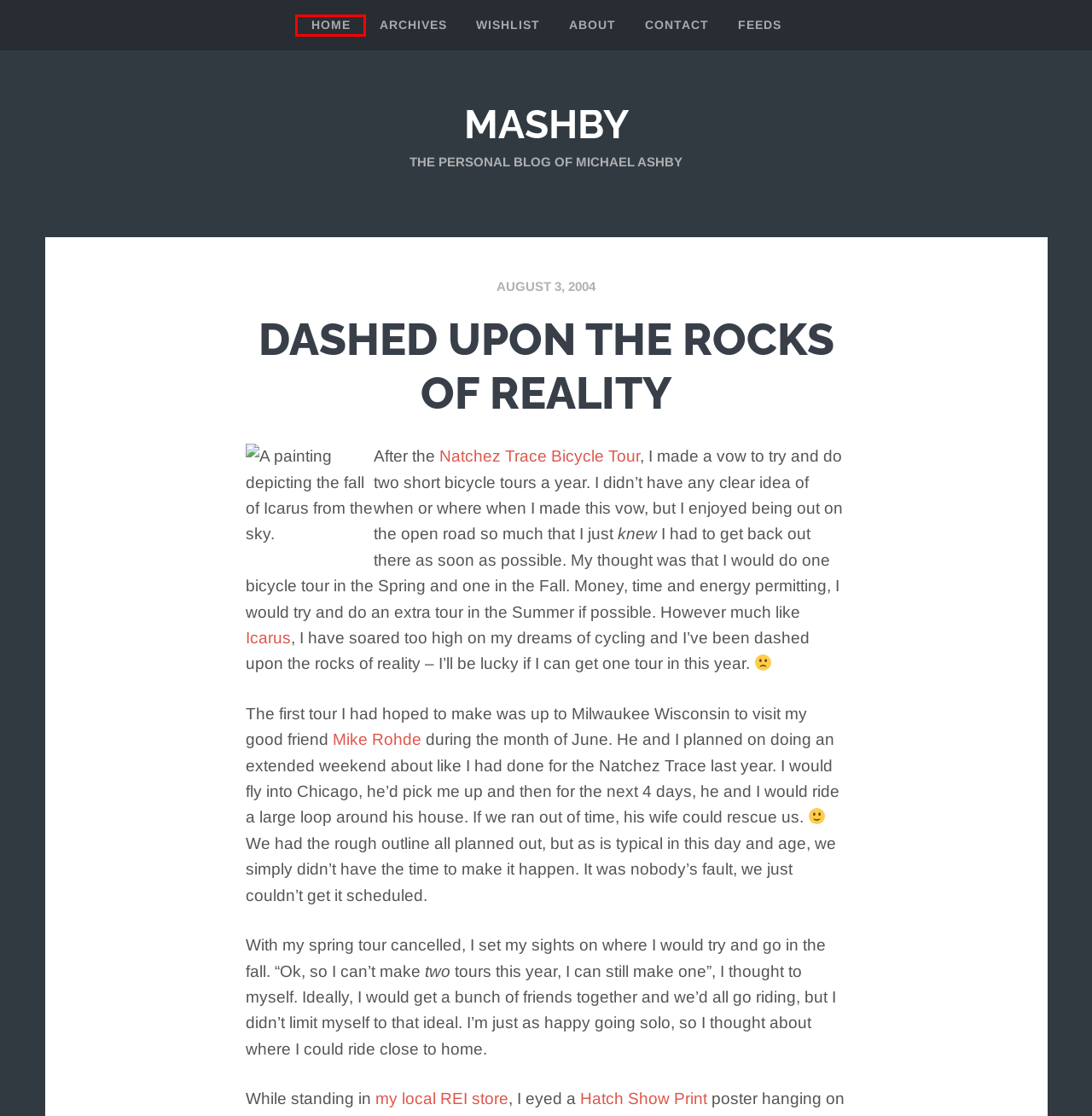Observe the screenshot of a webpage with a red bounding box around an element. Identify the webpage description that best fits the new page after the element inside the bounding box is clicked. The candidates are:
A. Contact | mashby
B. My New Favorite Weblog | mashby
C. Wishlist | mashby
D. About | mashby
E. Michael Ashby | mashby
F. mashby | The personal blog of Michael Ashby
G. Archives | mashby
H. Tennessee State Government - TN.gov

F